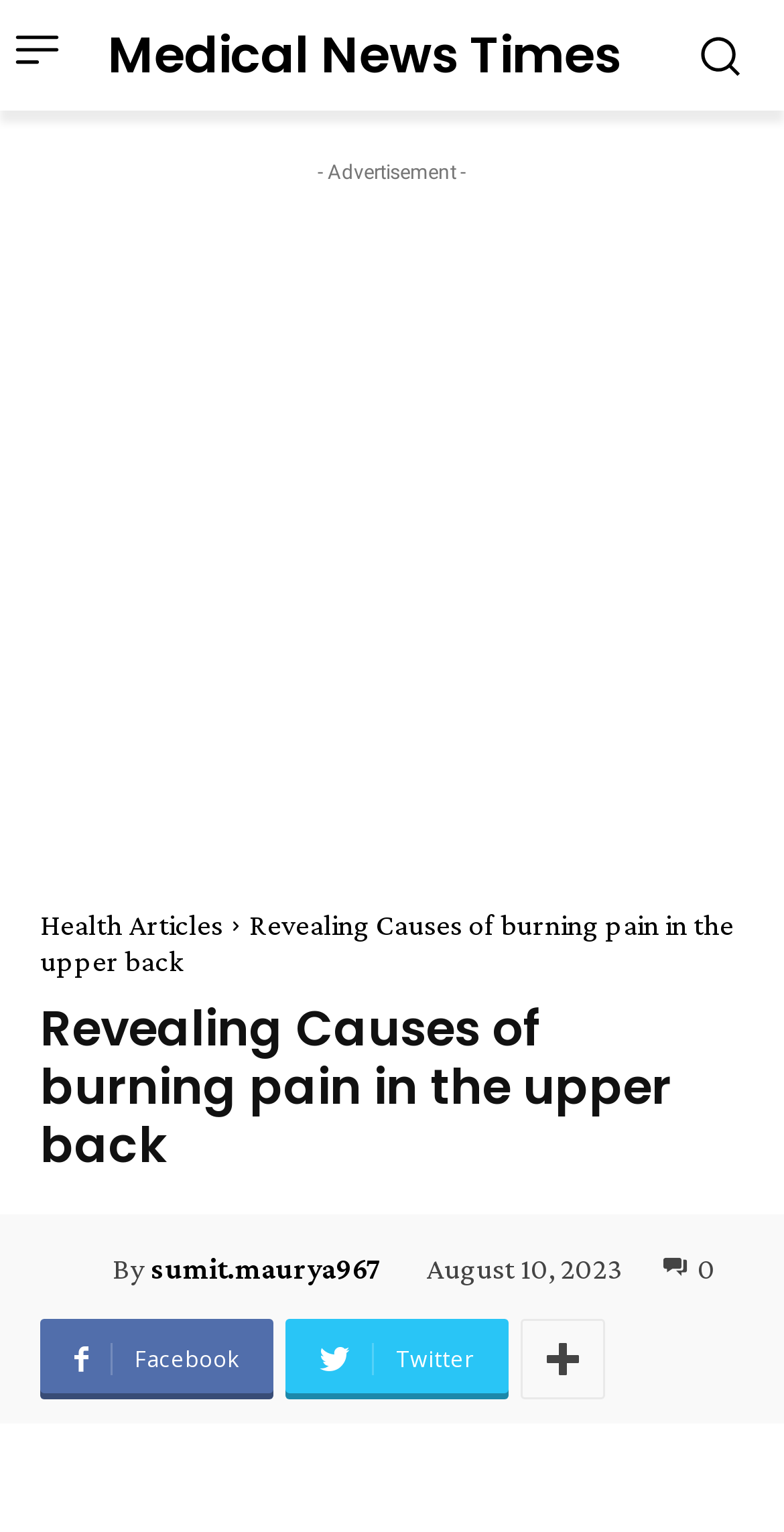Please identify the bounding box coordinates of the element that needs to be clicked to perform the following instruction: "Share on Facebook".

[0.051, 0.861, 0.349, 0.914]